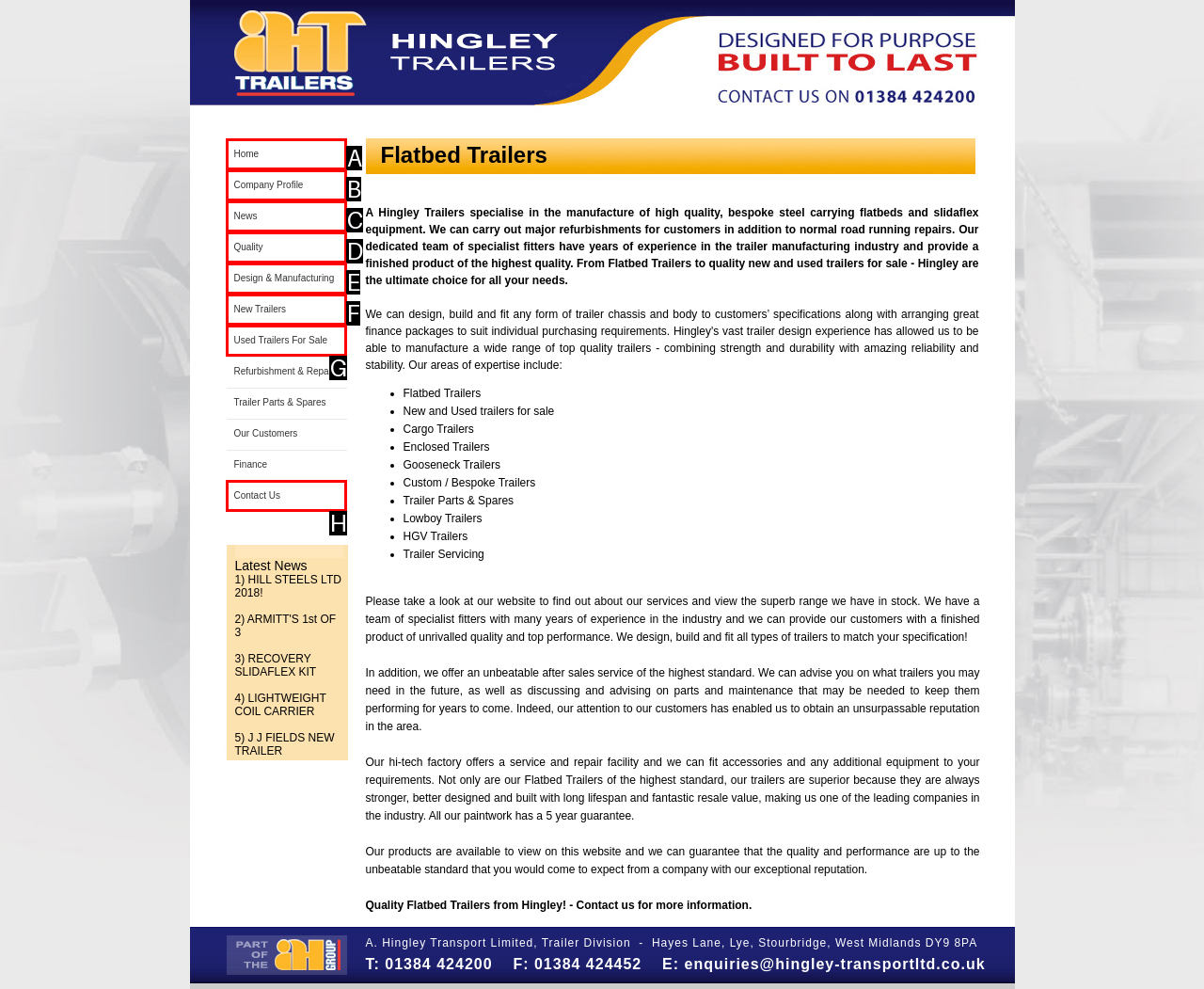Tell me which one HTML element best matches the description: All Stories Index
Answer with the option's letter from the given choices directly.

None